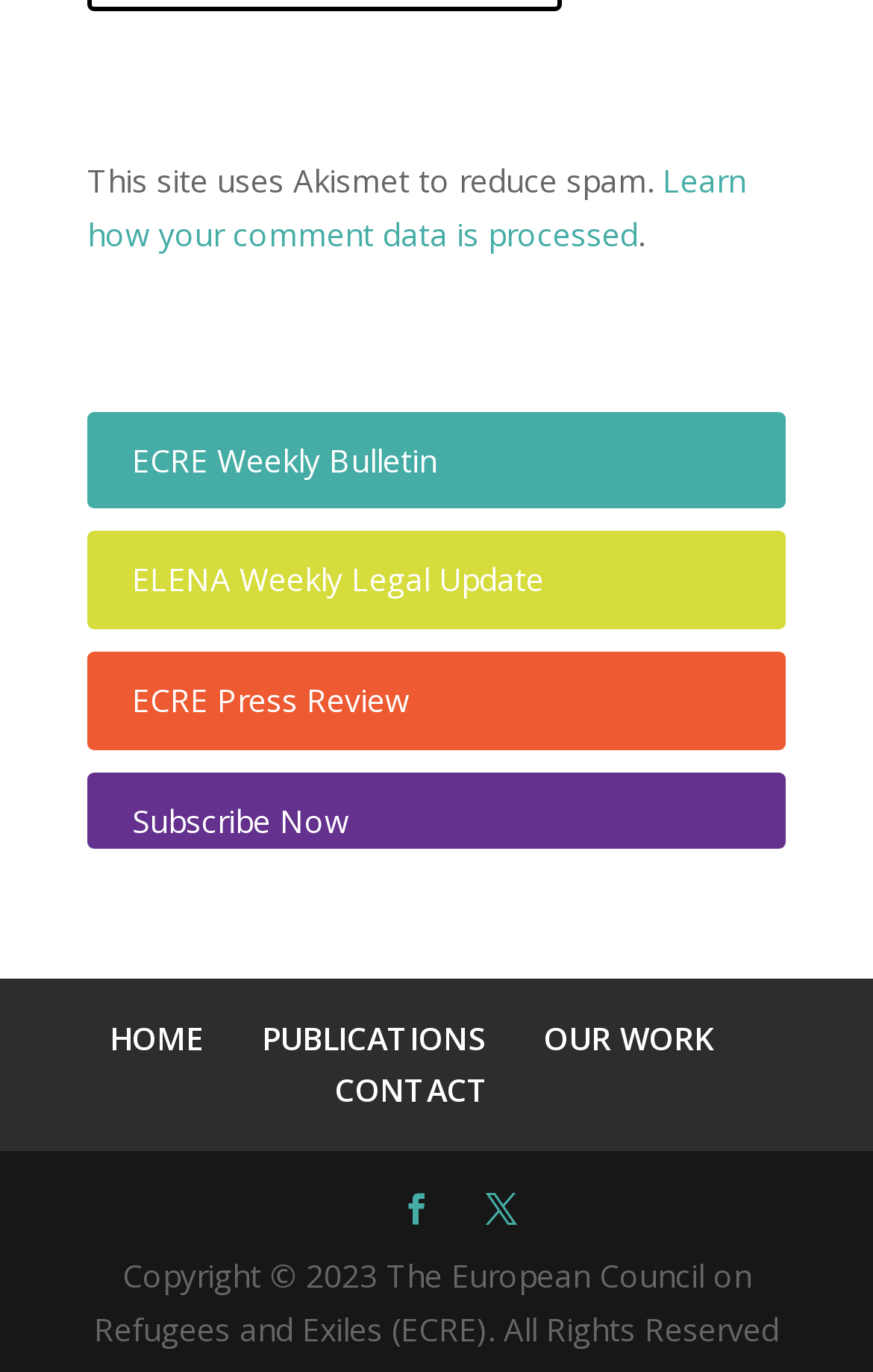Highlight the bounding box of the UI element that corresponds to this description: "Global CustodiansBuild tomorrow's market infrastructure".

None